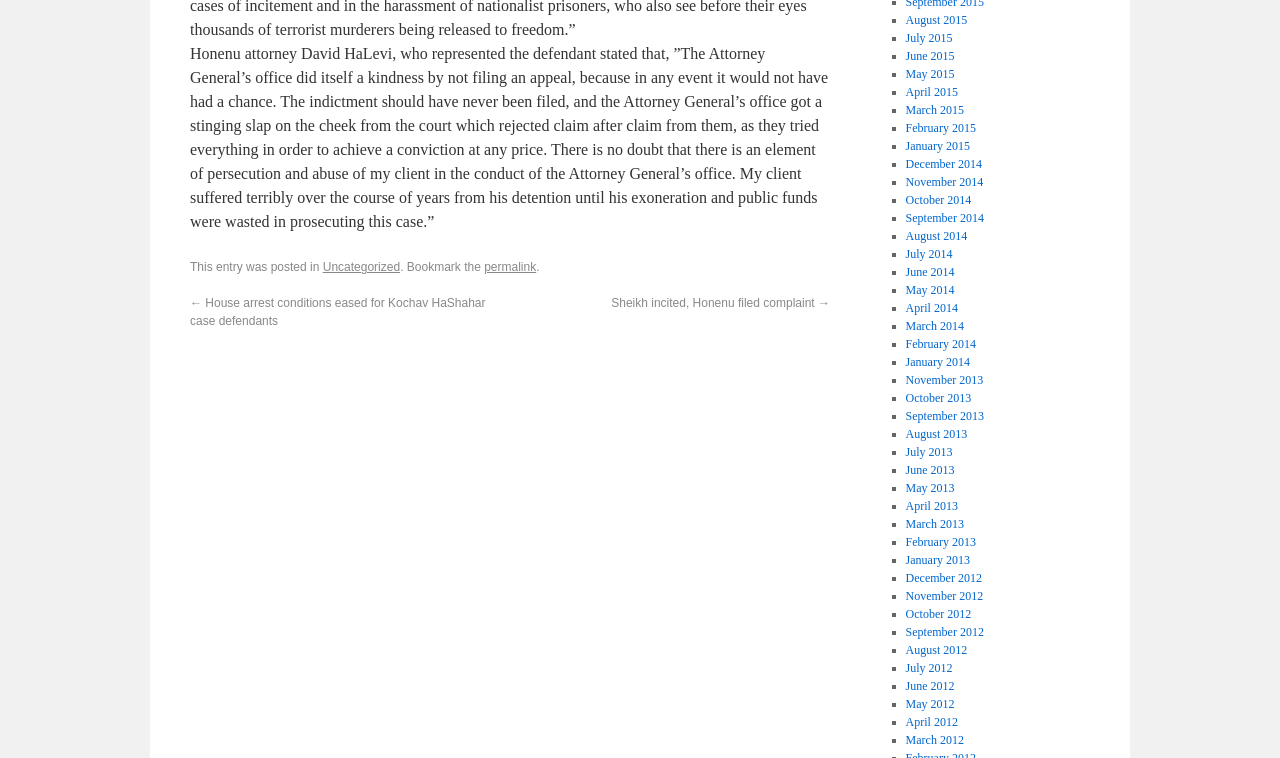Locate the bounding box coordinates of the clickable element to fulfill the following instruction: "Read the article". Provide the coordinates as four float numbers between 0 and 1 in the format [left, top, right, bottom].

[0.148, 0.06, 0.647, 0.304]